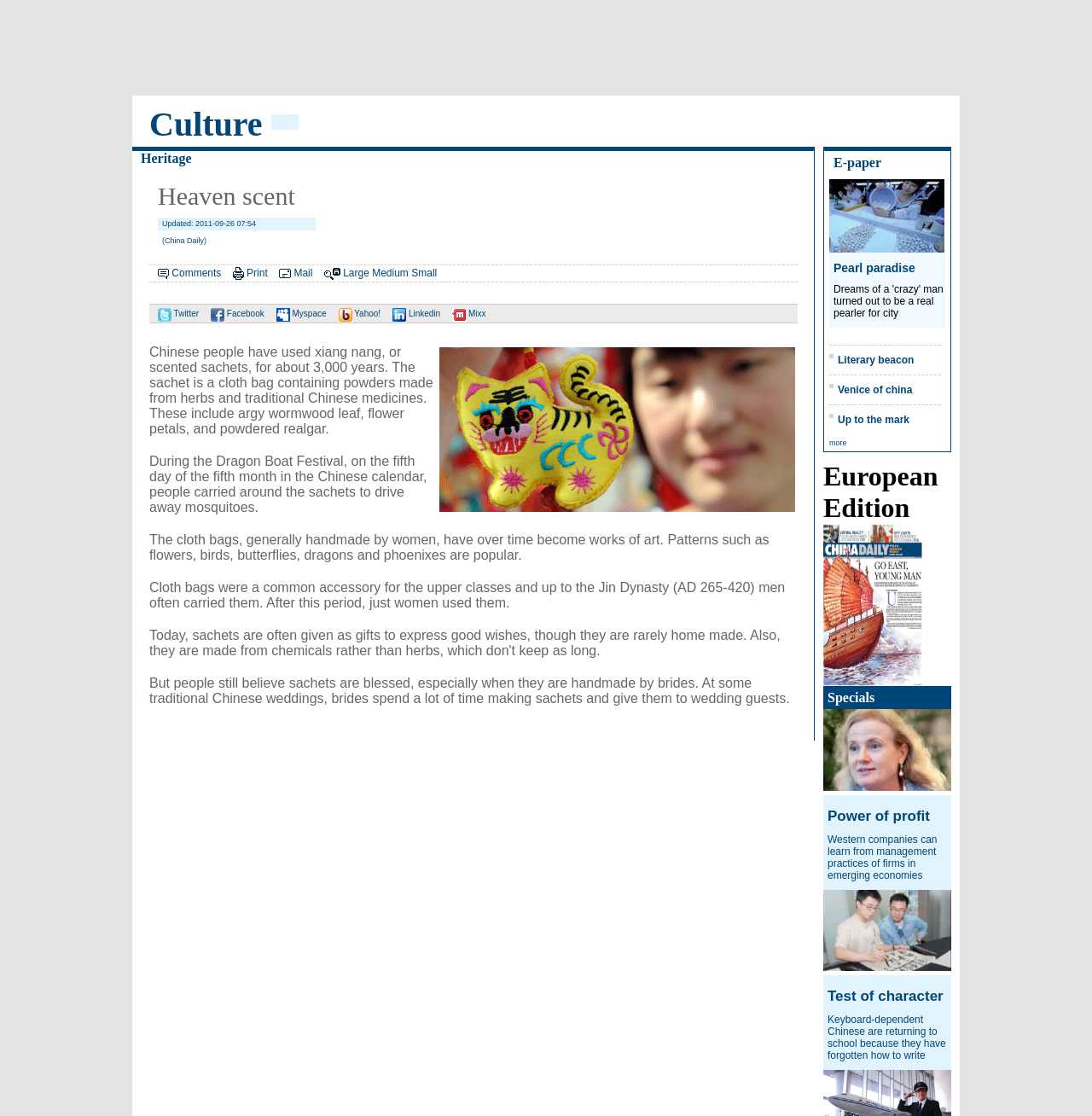What is the material used to make scented sachets?
Provide an in-depth and detailed explanation in response to the question.

According to the text content of the webpage, scented sachets are made of cloth, which is evident from the static text element that describes the process of making scented sachets.